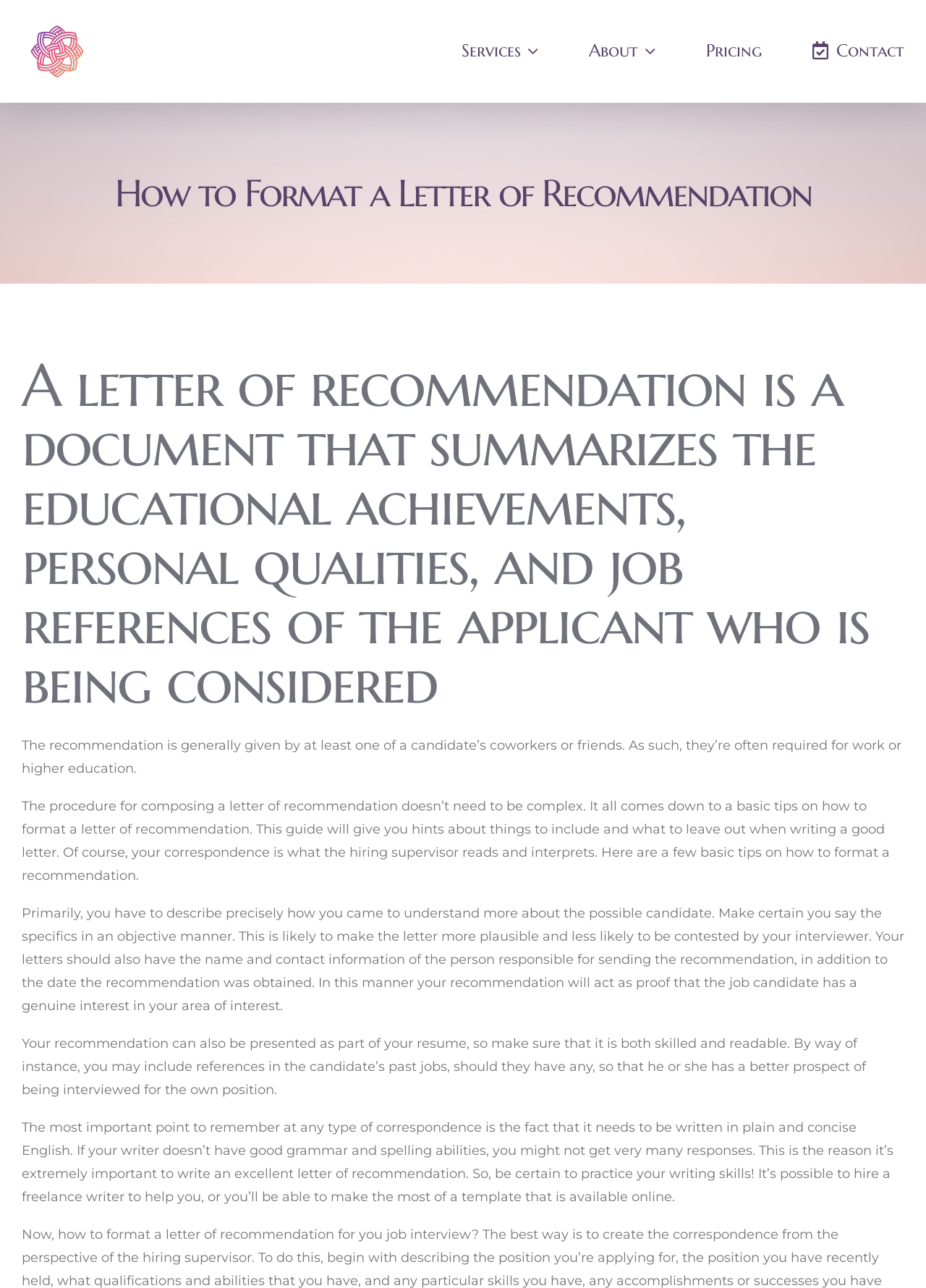Review the image closely and give a comprehensive answer to the question: Why is it important to write a good letter of recommendation?

According to the webpage, a well-written letter of recommendation can increase the candidate's chances of being interviewed for a position. This is because the letter serves as proof of the candidate's genuine interest in the field, and a poorly written letter may not be taken seriously by the hiring supervisor.